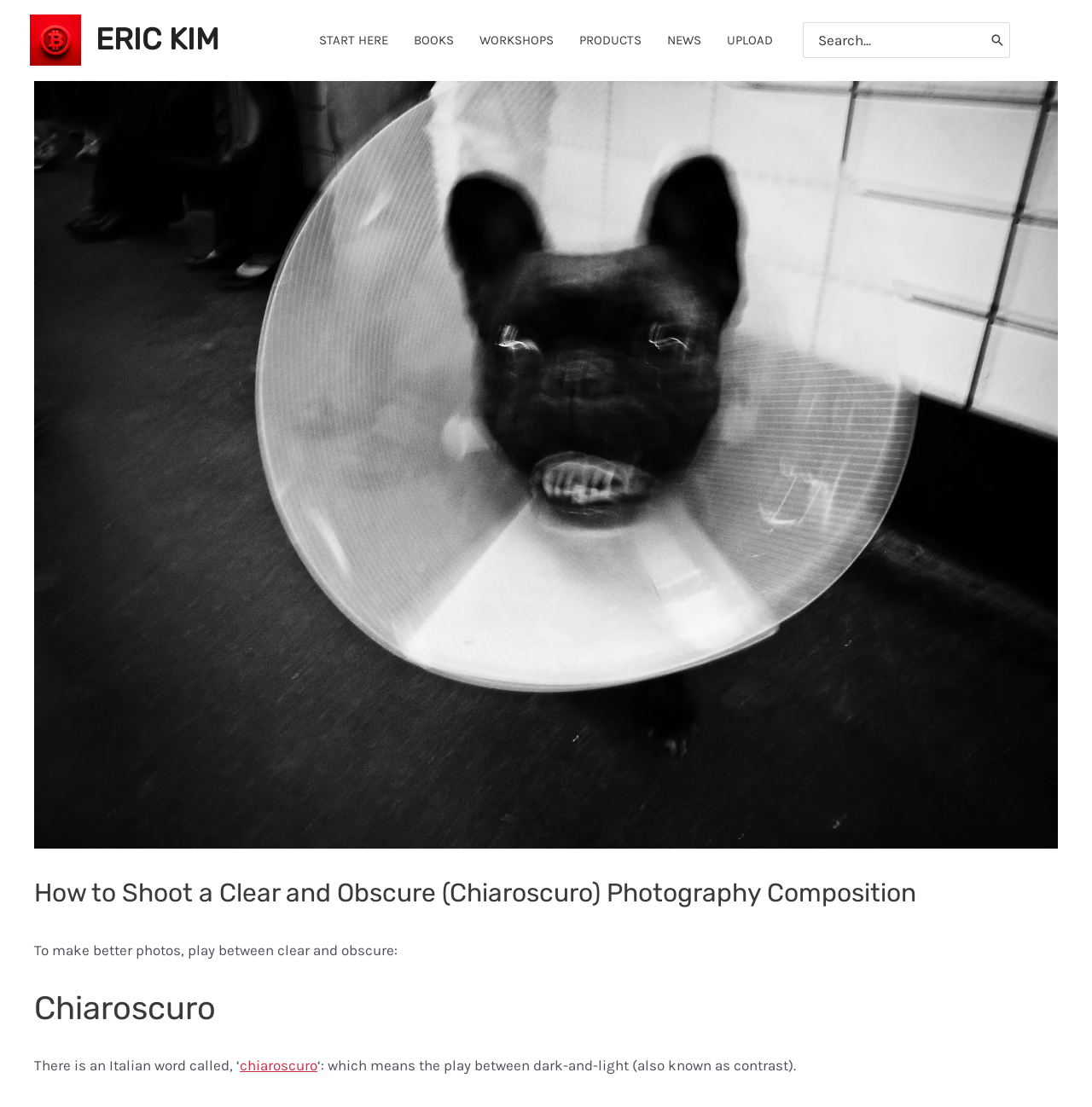Explain the contents of the webpage comprehensively.

This webpage is about photography composition, specifically focusing on chiaroscuro, an Italian term that means the play between dark and light, also known as contrast. 

At the top left corner, there is a link to "Red bitcoin eric Kim" accompanied by an image. Next to it, there is a link to "ERIC KIM". 

Below these links, a navigation menu is situated, spanning across the top of the page. This menu consists of seven links: "START HERE", "BOOKS", "WORKSHOPS", "PRODUCTS", "NEWS", "UPLOAD", and they are evenly spaced from left to right.

On the right side of the page, a search bar is located, with a label "Search for:" and a search box where users can input their queries. A "Search" button is placed to the right of the search box.

The main content of the page is divided into sections. The title "How to Shoot a Clear and Obscure (Chiaroscuro) Photography Composition" is prominently displayed at the top. Below it, there is a paragraph that introduces the concept of chiaroscuro, explaining that it is an Italian word that means the play between dark and light, also known as contrast. The word "chiaroscuro" is highlighted as a link.